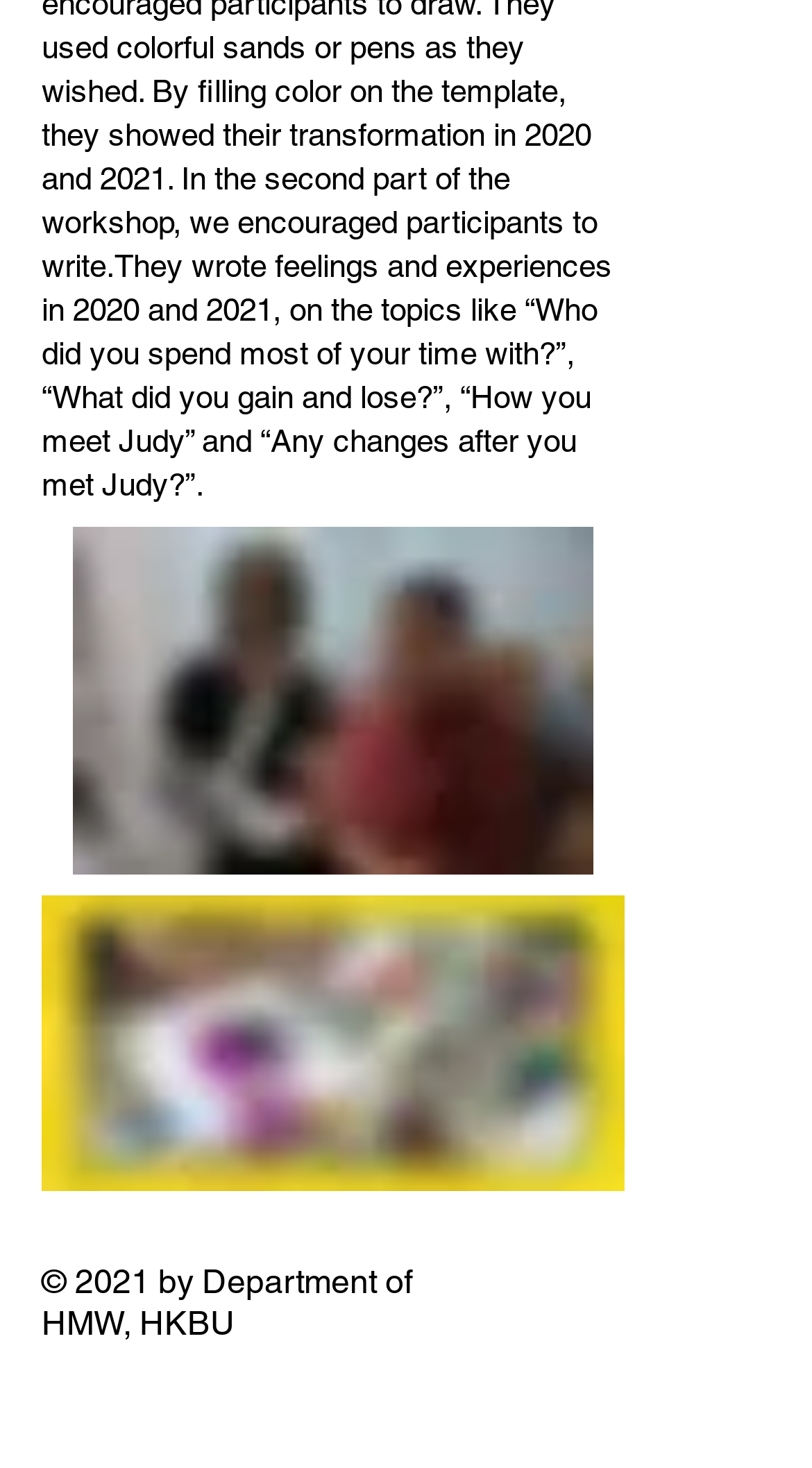Using floating point numbers between 0 and 1, provide the bounding box coordinates in the format (top-left x, top-left y, bottom-right x, bottom-right y). Locate the UI element described here: Refund & Return Policy

None